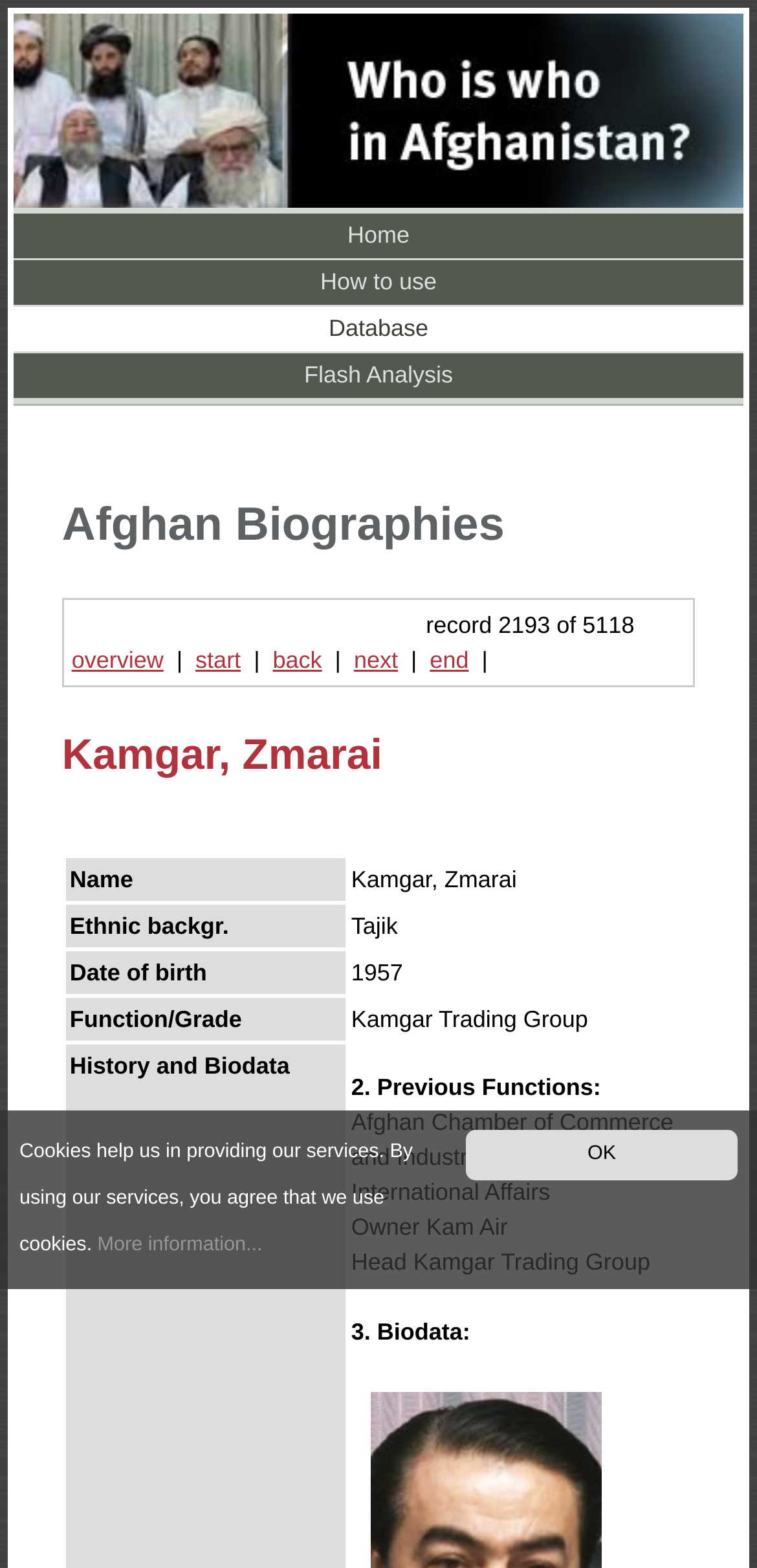Locate the bounding box coordinates of the element I should click to achieve the following instruction: "go to home page".

[0.018, 0.136, 0.982, 0.165]